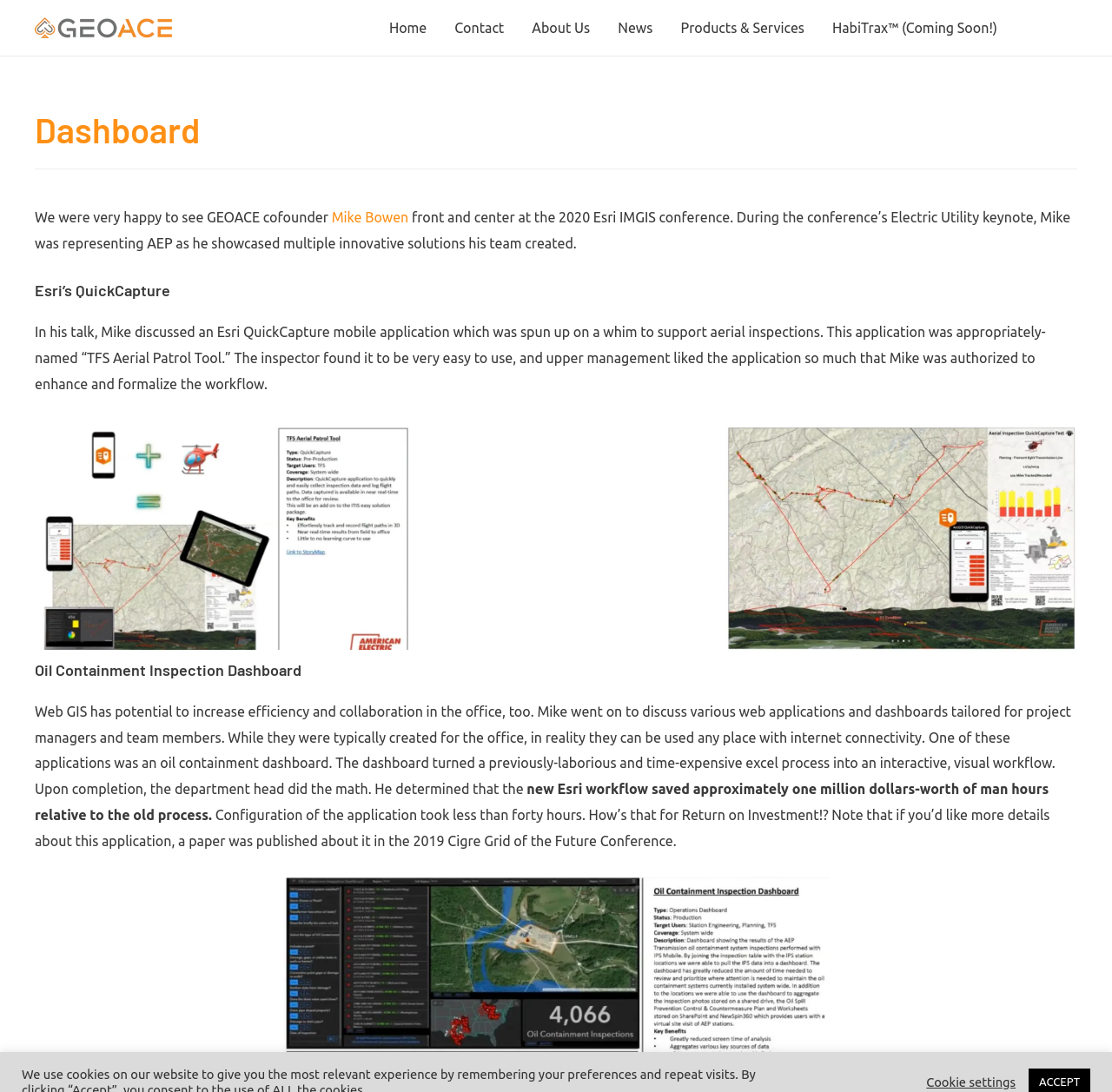Please specify the bounding box coordinates of the clickable region necessary for completing the following instruction: "View the News page". The coordinates must consist of four float numbers between 0 and 1, i.e., [left, top, right, bottom].

[0.543, 0.0, 0.6, 0.051]